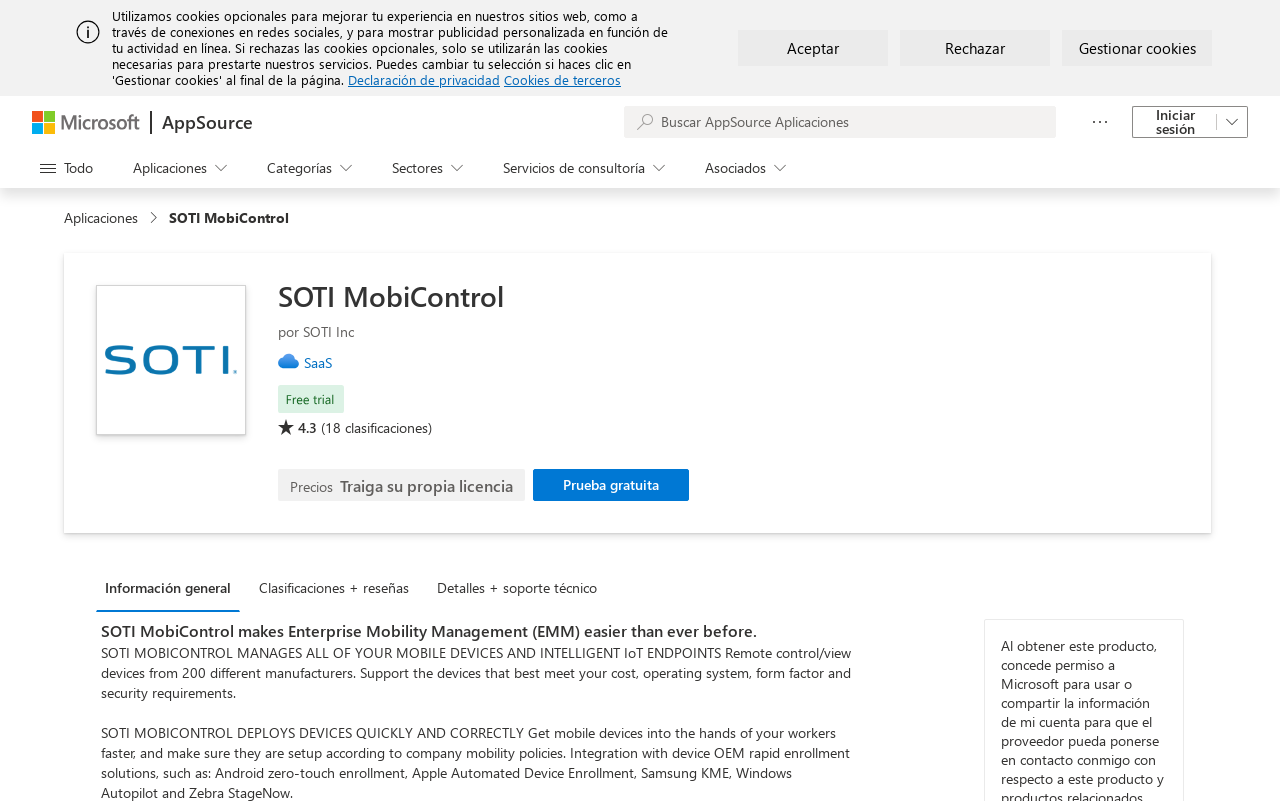Locate the bounding box coordinates of the area you need to click to fulfill this instruction: 'Read the article by Peter Lombardi'. The coordinates must be in the form of four float numbers ranging from 0 to 1: [left, top, right, bottom].

None